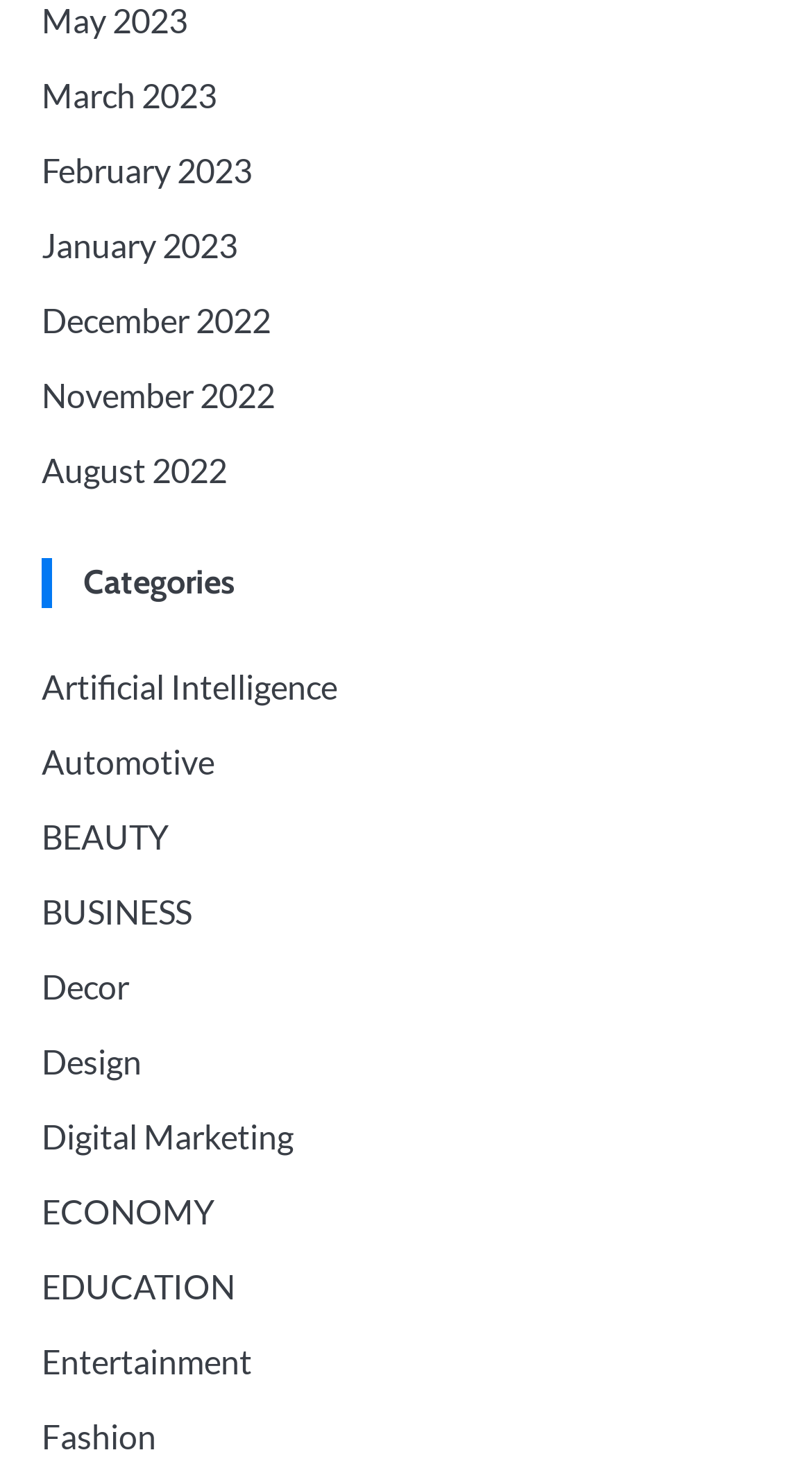Locate the bounding box coordinates of the clickable region to complete the following instruction: "Read December 2022 archives."

[0.051, 0.205, 0.333, 0.232]